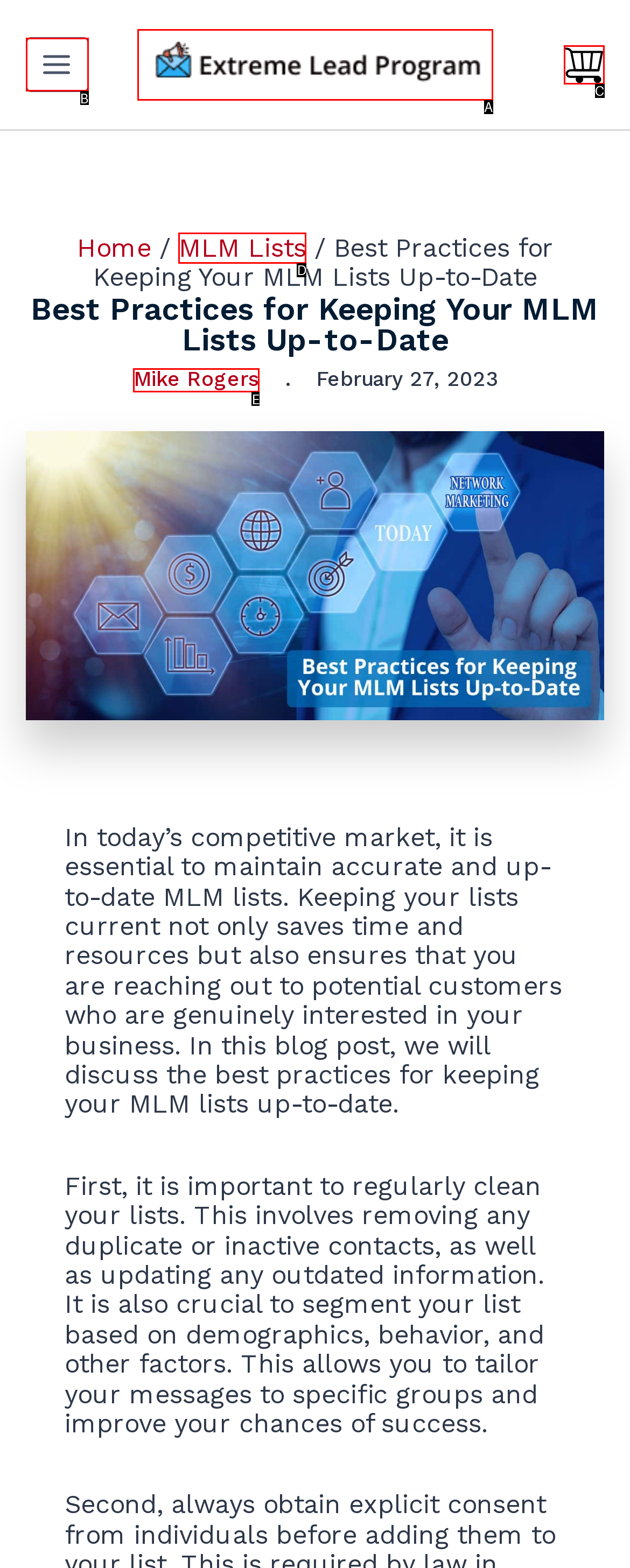Match the following description to a UI element: alt="Extreme Lead Program Logo"
Provide the letter of the matching option directly.

A